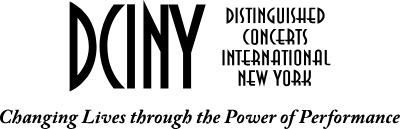What is the purpose of DCINY?
Use the information from the image to give a detailed answer to the question.

The image displays the logo of Distinguished Concerts International New York (DCINY), a prominent organization dedicated to showcasing exceptional musical performances in New York City, which indicates the purpose of DCINY is to showcase exceptional musical performances.